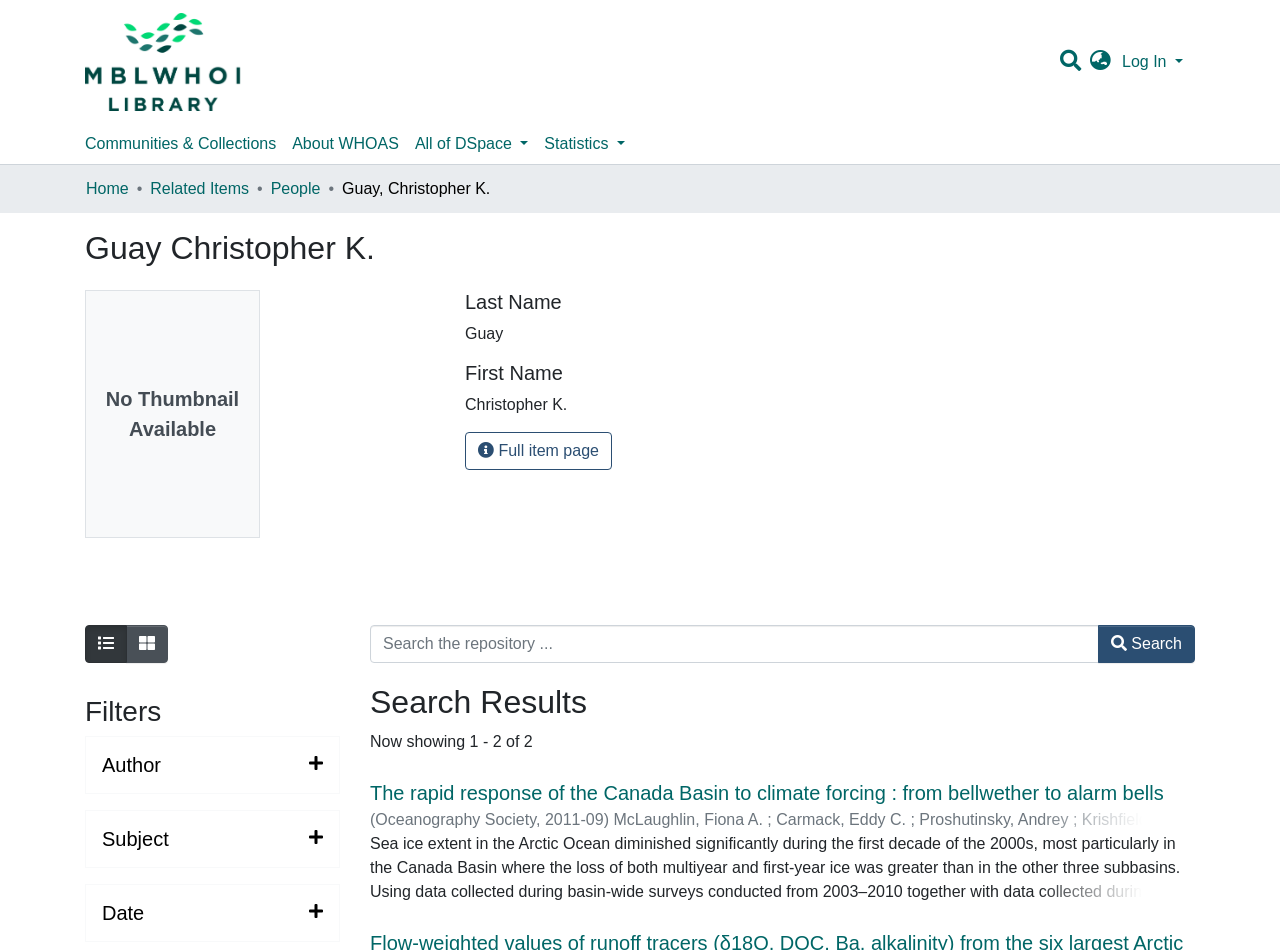Elaborate on the information and visuals displayed on the webpage.

This webpage appears to be a personal profile page for Christopher K. Guay, with a focus on his academic and research activities. At the top left corner, there is a repository logo, and next to it, a user profile bar with a search function, language switch, and a log-in button. Below this, there is a main navigation bar with links to various sections, including Communities & Collections, About WHOAS, All of DSpace, and Statistics.

The main content area is divided into several sections. The first section displays the person's name, "Guay, Christopher K.", in a large font. Below this, there is a section with a heading "Last Name" and "First Name", followed by the person's full name, "Christopher K.". There is also a button to view the full item page.

The next section appears to be a search results page, with a heading "Search Results" and a search bar with a button to search the repository. Below this, there is a section displaying the search results, with a heading "Now showing 1 - 2 of 2" and a list of two items. Each item is a research paper with authors, publication dates, and other details.

The webpage also has several filters and sorting options, including buttons to show the results as a list or grid, and expandable filters for author, subject, and date.